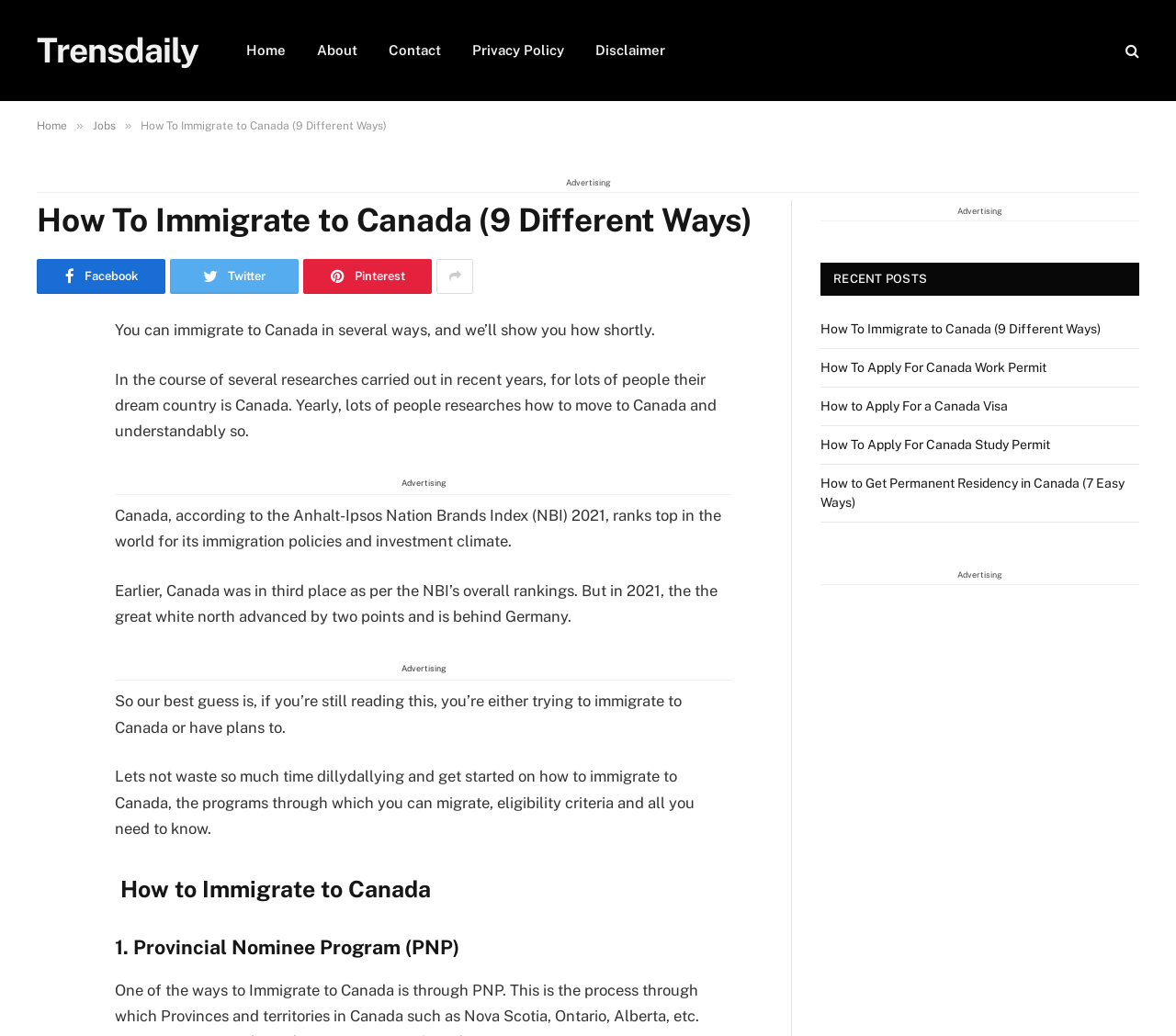Respond to the question below with a concise word or phrase:
What is the website's name?

Trensdaily